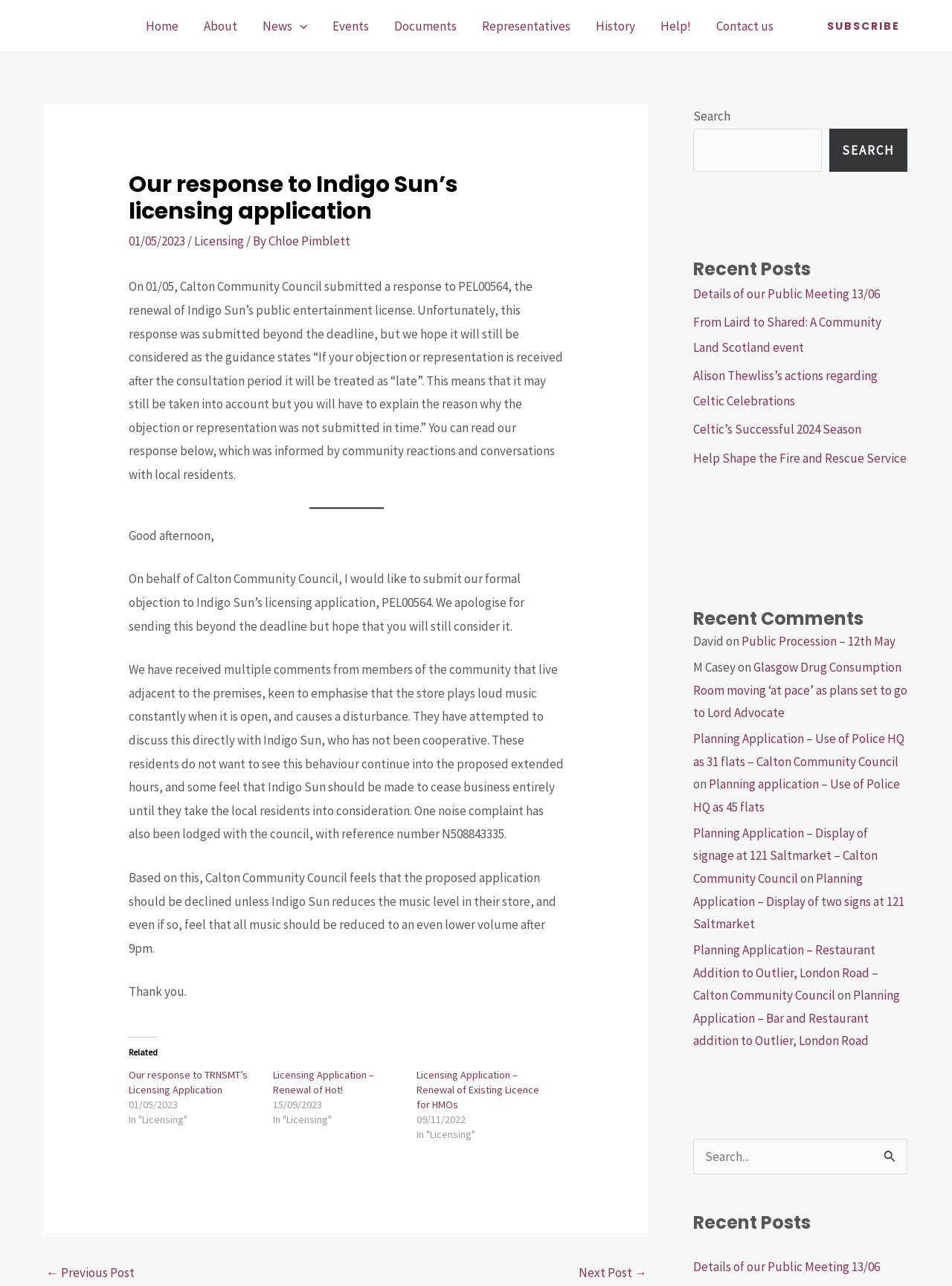What is the section below the article about?
Using the details shown in the screenshot, provide a comprehensive answer to the question.

The section below the article is about related posts, which includes links to other articles on the website, such as 'Our response to TRNSMT’s Licensing Application' and 'Licensing Application – Renewal of Hot!'. This section is likely intended to provide users with additional relevant information on the topic.